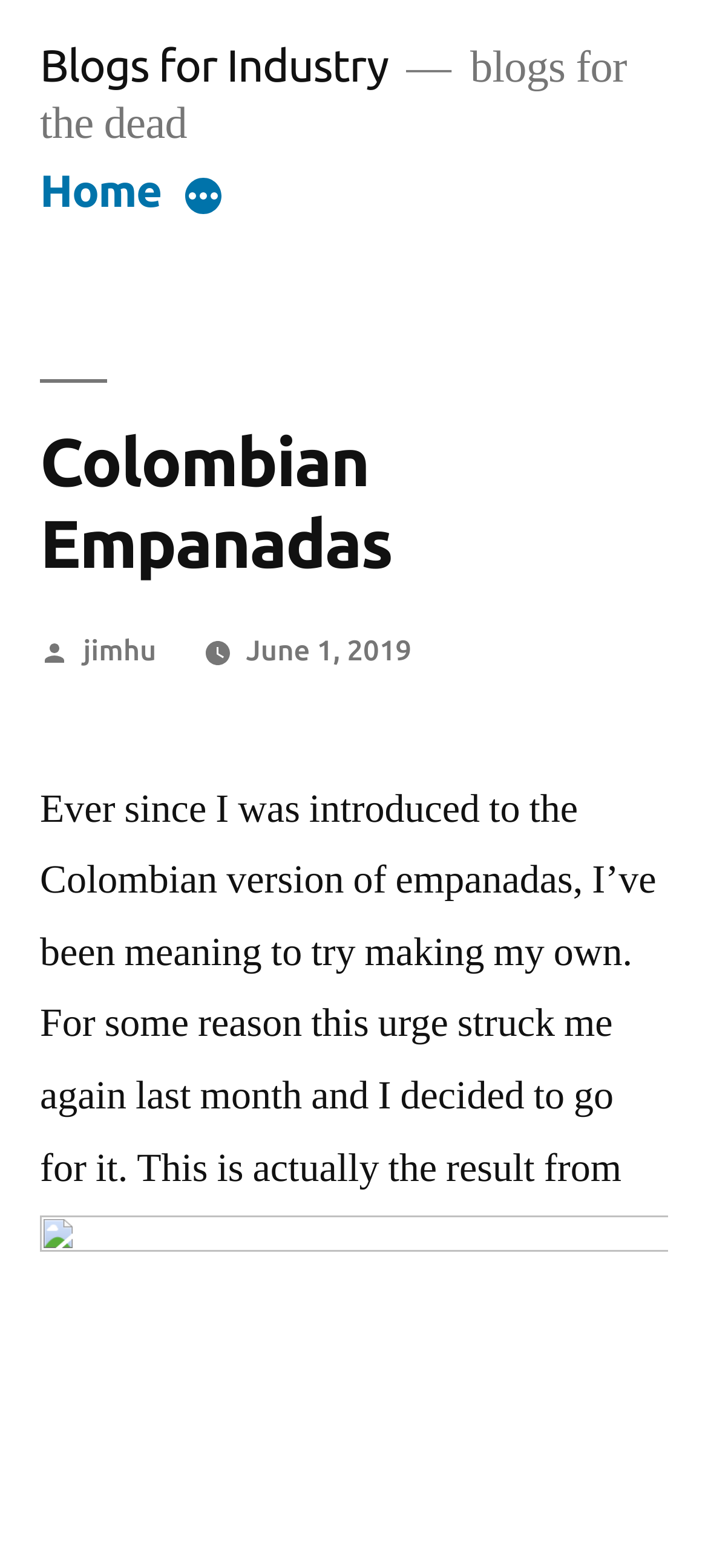Reply to the question with a brief word or phrase: What is the topic of the latest article?

Colombian Empanadas